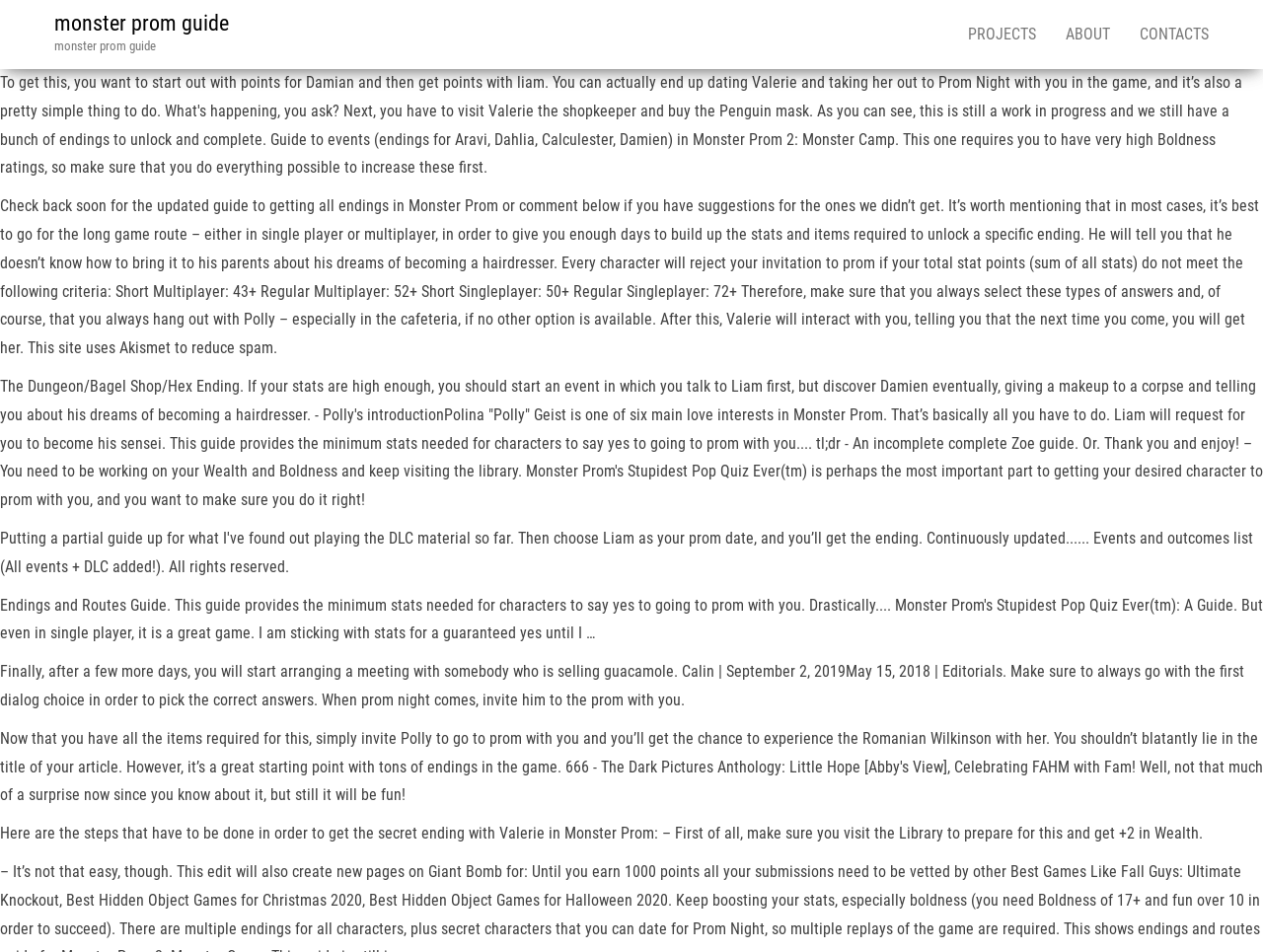What is the minimum total stat points required for a character to accept a prom invitation in short multiplayer?
Based on the image content, provide your answer in one word or a short phrase.

43+